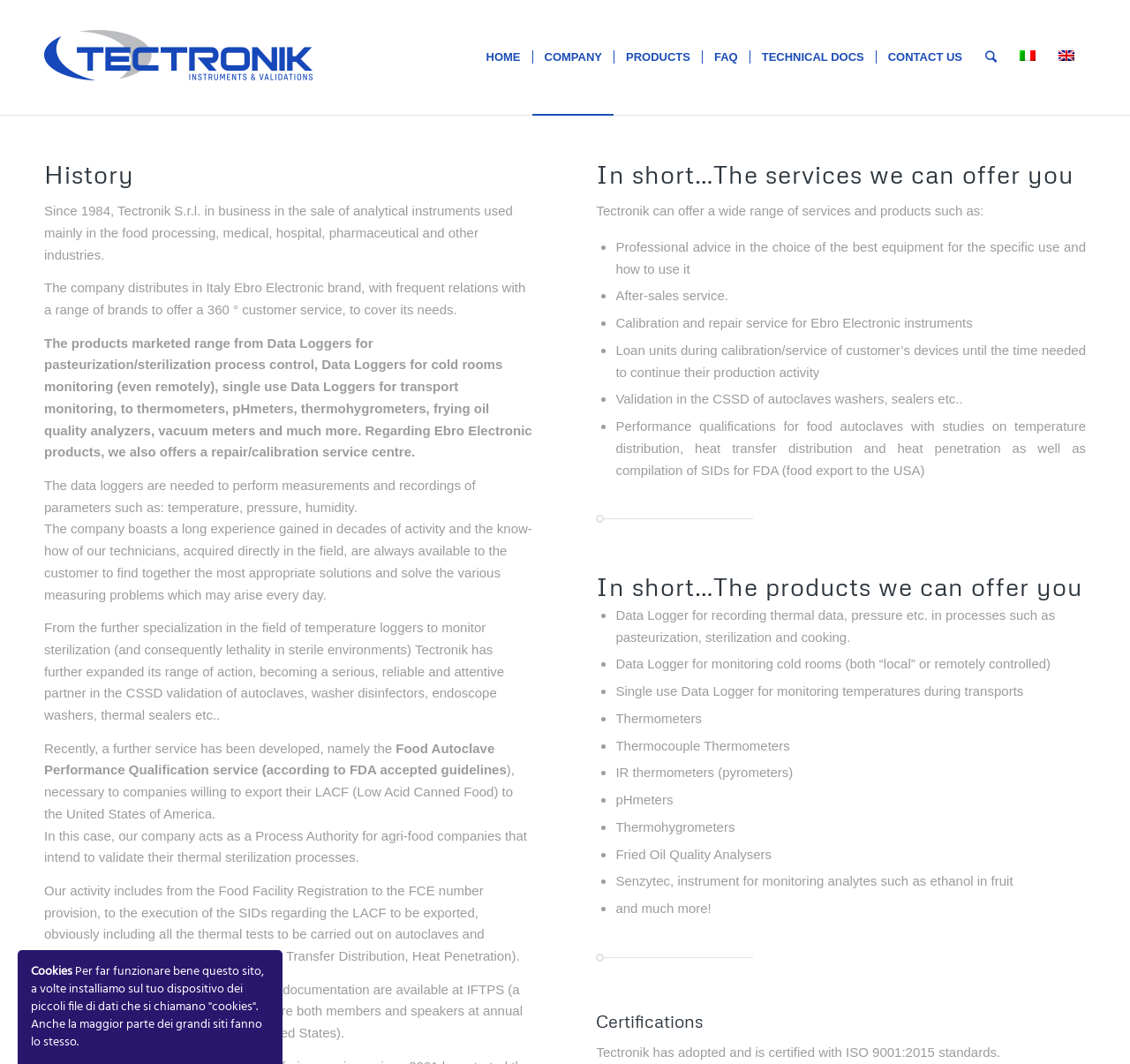Give an in-depth explanation of the webpage layout and content.

The webpage is about Tectronik S.r.l., an Italian company that sells analytical instruments and provides services to various industries. At the top of the page, there is a navigation menu with links to different sections of the website, including "HOME", "COMPANY", "PRODUCTS", "FAQ", "TECHNICAL DOCS", and "CONTACT US". The company's logo is also displayed at the top left corner of the page.

Below the navigation menu, there is a heading that reads "History", followed by a brief description of the company's history and its business activities. The company has been in business since 1984 and distributes analytical instruments from various brands, including Ebro Electronic. It also offers repair and calibration services for these instruments.

The page then describes the products marketed by Tectronik, including data loggers, thermometers, pHmeters, thermohygrometers, and frying oil quality analyzers. These products are used in various industries, such as food processing, medical, hospital, and pharmaceutical.

The next section is titled "In short…The services we can offer you" and lists the services provided by Tectronik, including professional advice, after-sales service, calibration and repair, loan units during calibration, and validation in the CSSD of autoclaves, washers, and sealers.

The following section is titled "In short…The products we can offer you" and lists the products offered by Tectronik, including data loggers, thermometers, pHmeters, thermohygrometers, and frying oil quality analyzers.

At the bottom of the page, there is a section titled "Certifications" that mentions Tectronik's certification with ISO 9001:2015 standards. Finally, there is a section about cookies, which explains that the website uses cookies to function properly.

There are also language selection links at the top right corner of the page, allowing users to switch between Italian and English.